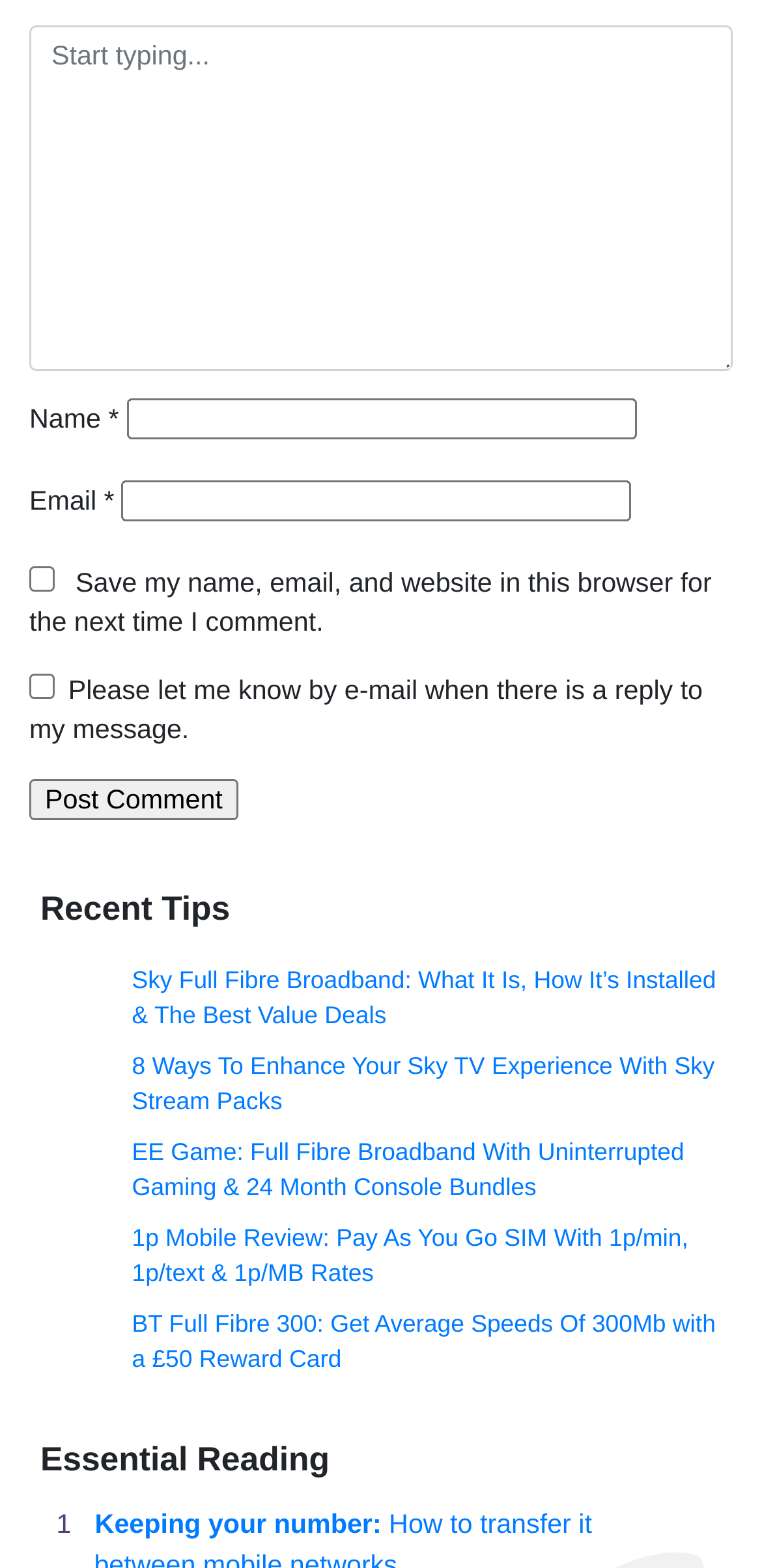Please answer the following question using a single word or phrase: 
How many textboxes are there?

4